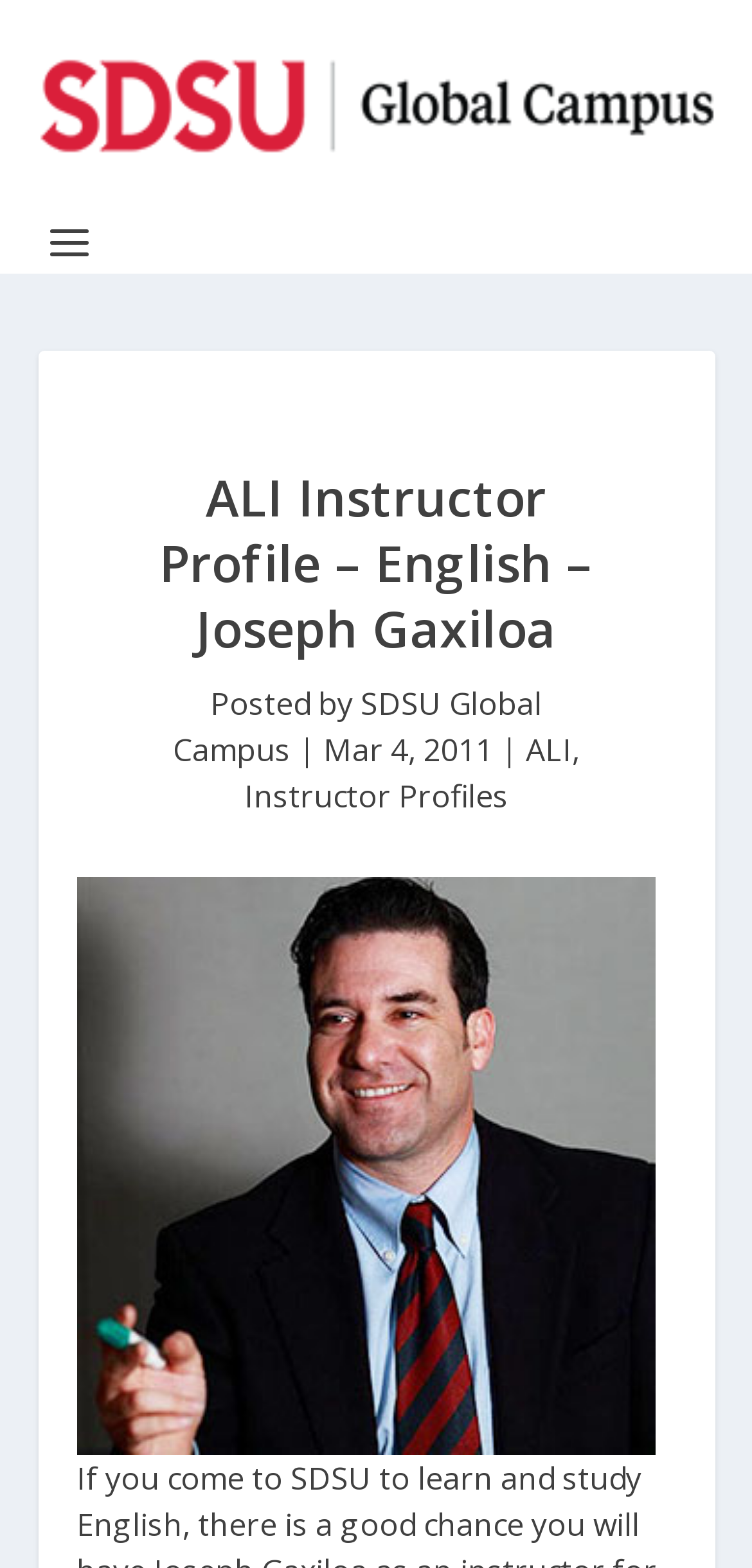Create a full and detailed caption for the entire webpage.

The webpage is about an instructor profile, specifically Joseph Gaxiloa, who teaches English at San Diego State University (SDSU). At the top left of the page, there is a link and an image, both labeled "SDSU Global Campus Blog | San Diego State University", which likely serves as a logo or a navigation element. 

Below this logo, there is a heading that reads "ALI Instructor Profile – English – Joseph Gaxiloa", which is centered on the page. Underneath the heading, there is a section that provides information about the post, including the author, "Posted by", followed by a link to "SDSU Global Campus", a vertical bar, and the date "Mar 4, 2011". 

To the right of this section, there is a link to "ALI" and another link to "Instructor Profiles". The main content of the page is an image of Joseph Gaxiloa, which takes up most of the bottom half of the page.